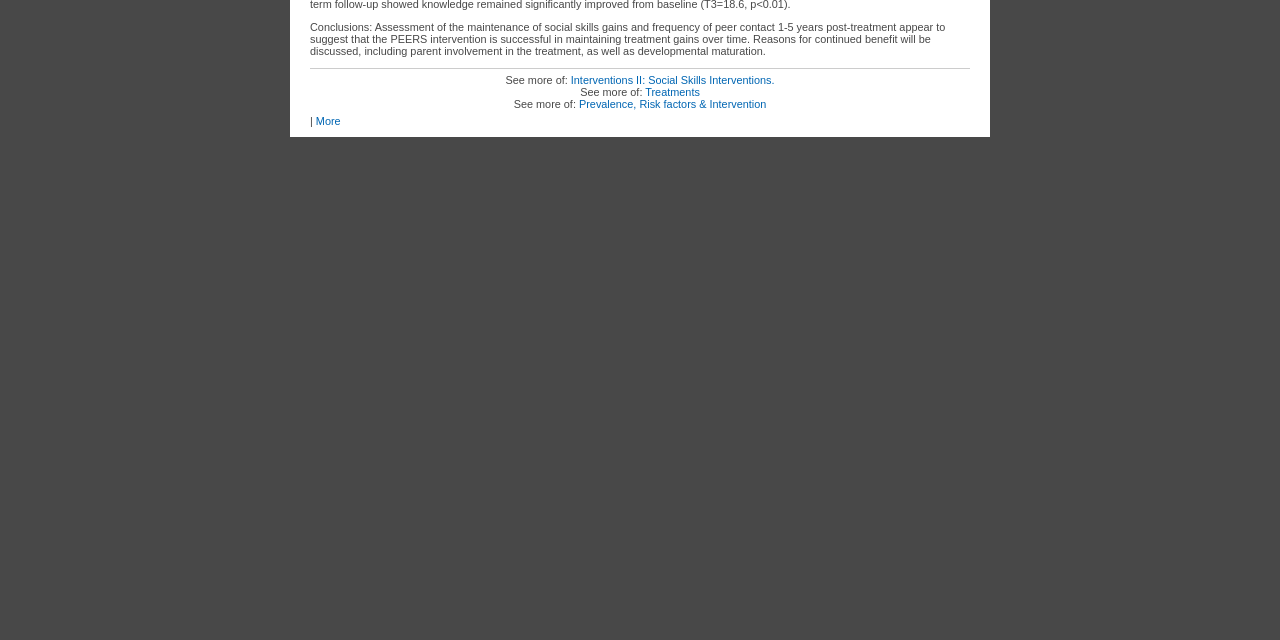Please provide the bounding box coordinates in the format (top-left x, top-left y, bottom-right x, bottom-right y). Remember, all values are floating point numbers between 0 and 1. What is the bounding box coordinate of the region described as: Prevalence, Risk factors & Intervention

[0.452, 0.153, 0.599, 0.172]